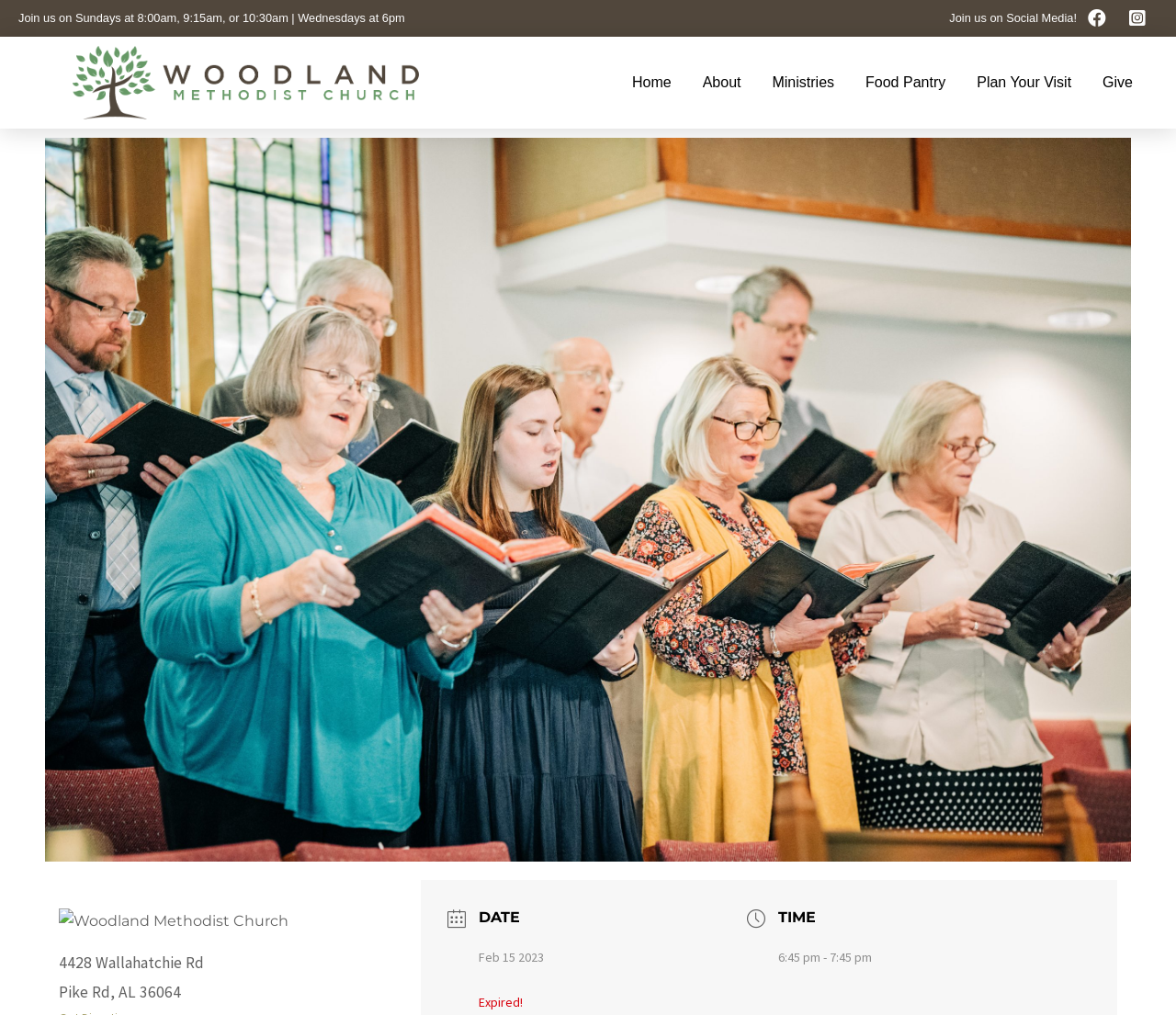Point out the bounding box coordinates of the section to click in order to follow this instruction: "Click the 'Give' link".

[0.924, 0.036, 0.977, 0.127]